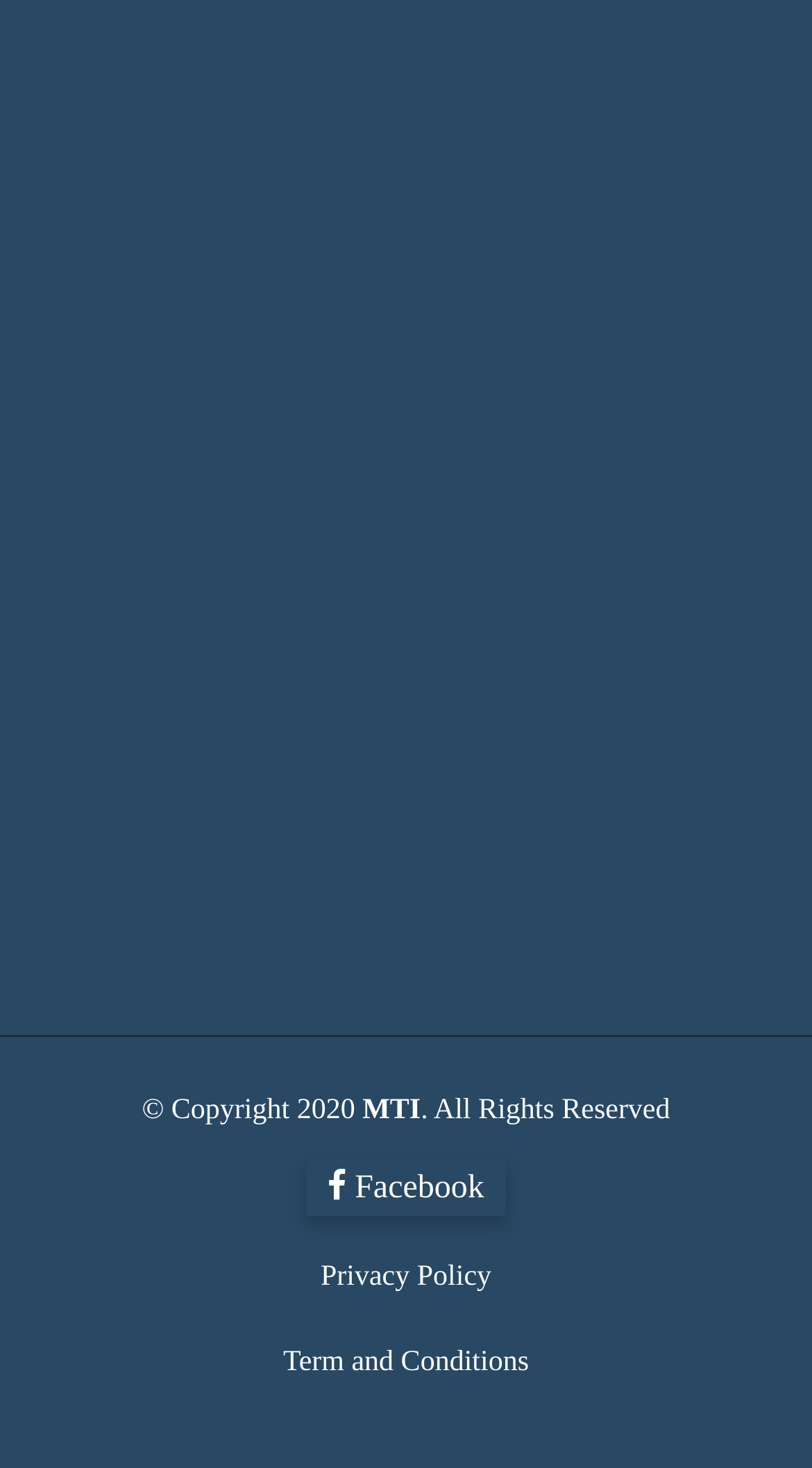Given the element description "Term and Conditions", identify the bounding box of the corresponding UI element.

[0.349, 0.918, 0.651, 0.939]